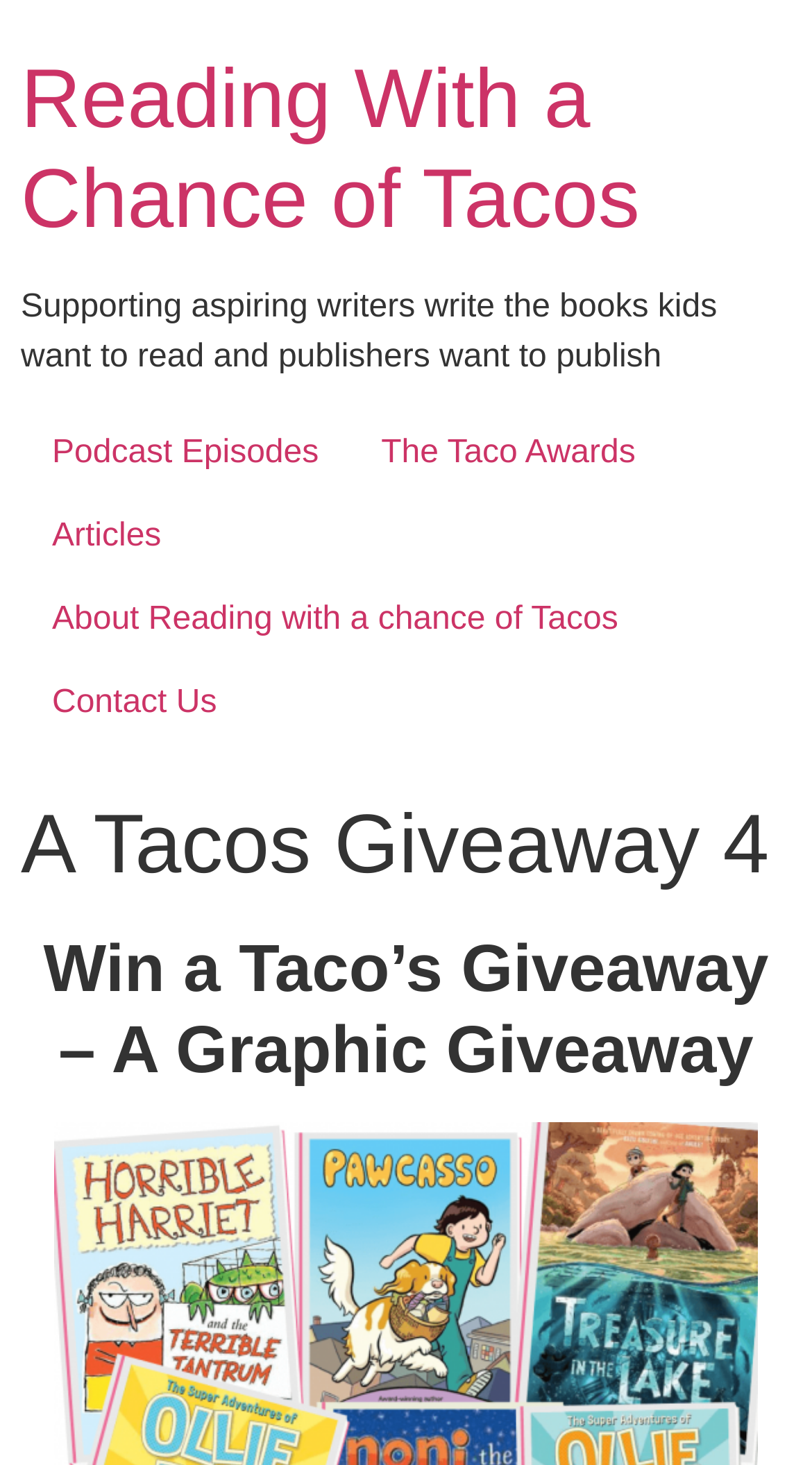Please give a short response to the question using one word or a phrase:
How many headings are on the webpage?

3